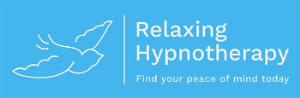Illustrate the scene in the image with a detailed description.

The image features the logo of "Relaxing Hypnotherapy," set against a soothing light blue background. The logo includes a stylized illustration of a bird in flight, symbolizing freedom and tranquility. Accompanying the imagery, the text reads "Relaxing Hypnotherapy" in a modern, friendly font, conveying a sense of calm and ease. Below the main title, a tagline states "Find your peace of mind today," inviting potential clients to explore the therapeutic benefits of hypnotherapy for relaxation and mental well-being. This branding effectively captures the essence of a serene and supportive environment dedicated to helping individuals achieve mental clarity and emotional balance.